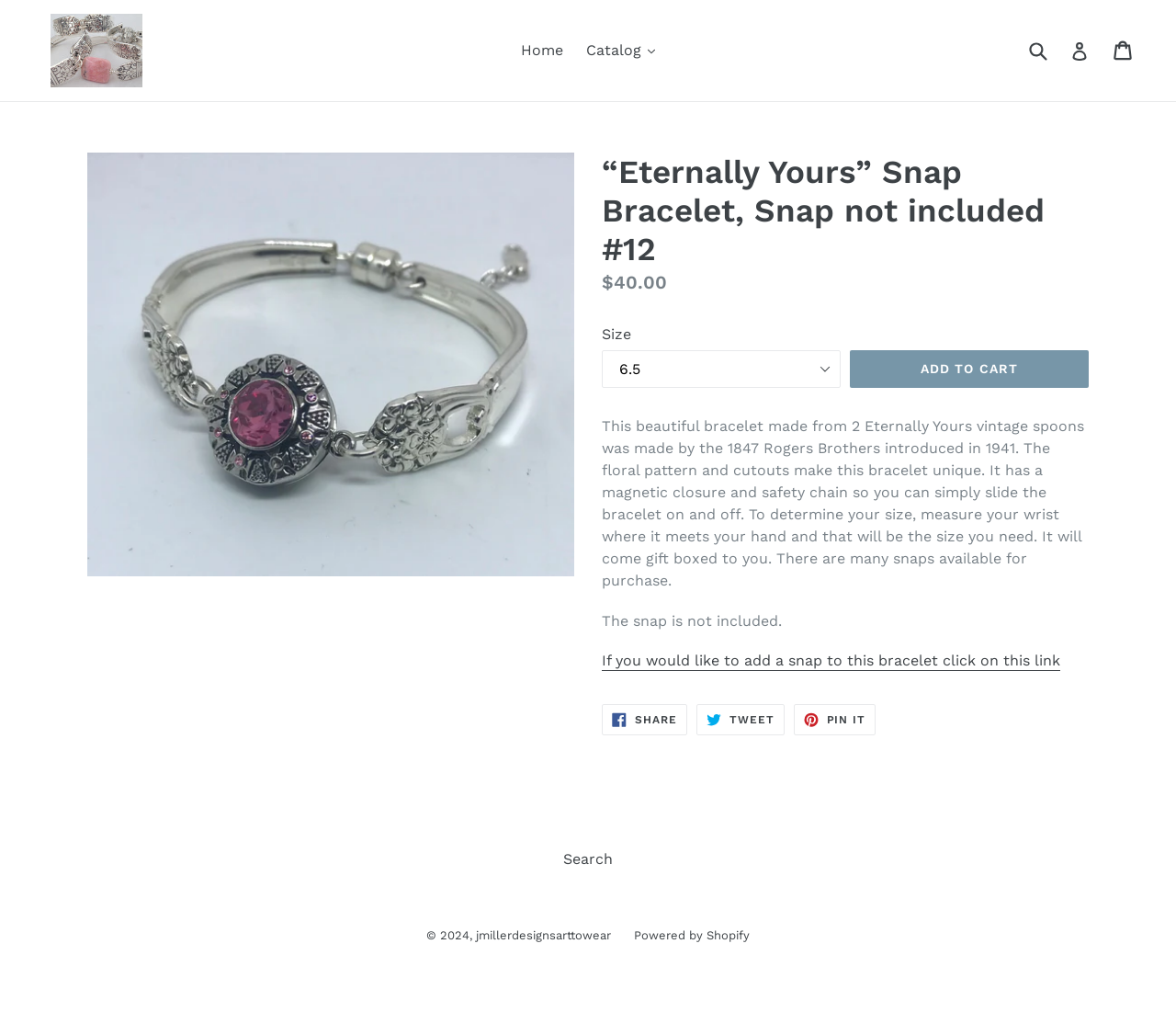Please analyze the image and provide a thorough answer to the question:
What is the purpose of measuring your wrist?

I found the answer by reading the description of the bracelet, which states 'To determine your size, measure your wrist where it meets your hand and that will be the size you need'.